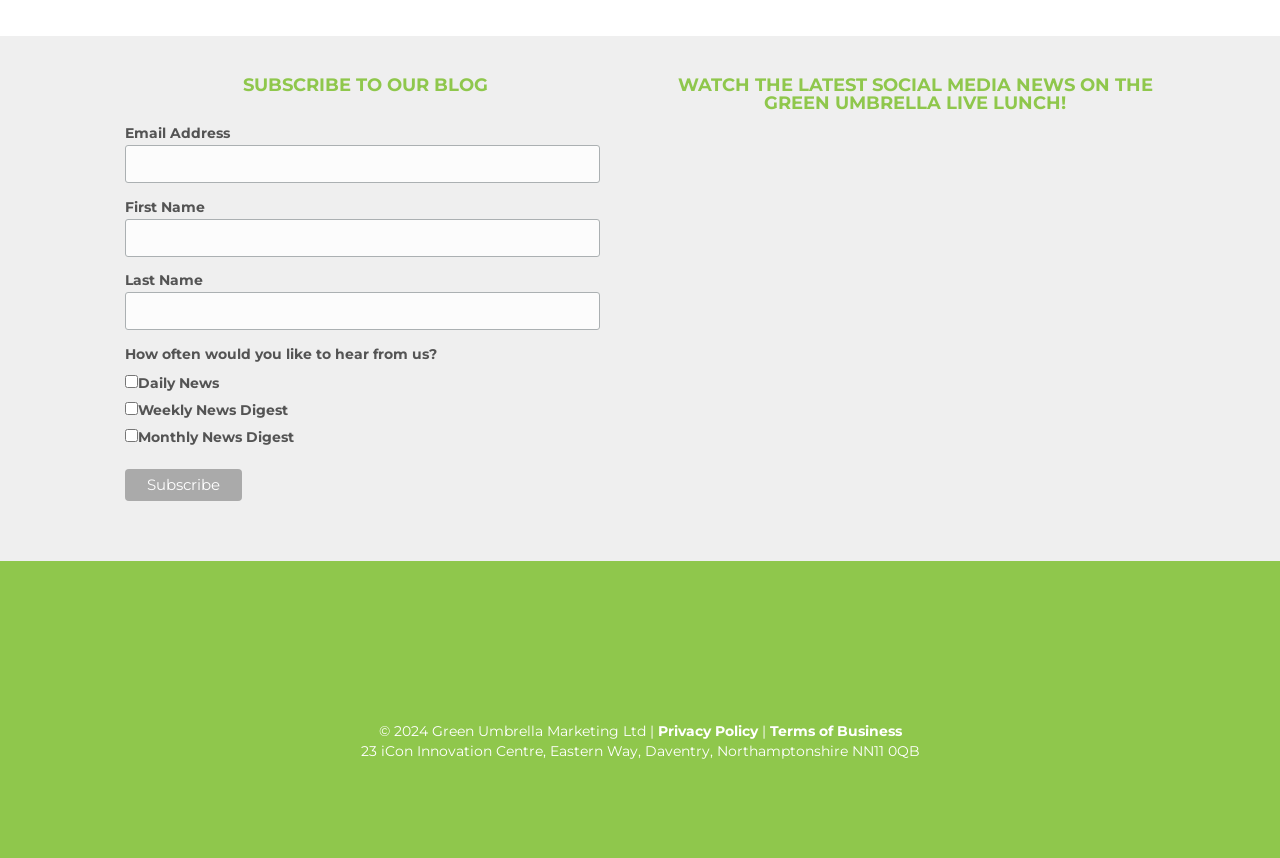Find the bounding box coordinates for the element described here: "parent_node: Email Address name="EMAIL"".

[0.098, 0.169, 0.469, 0.213]